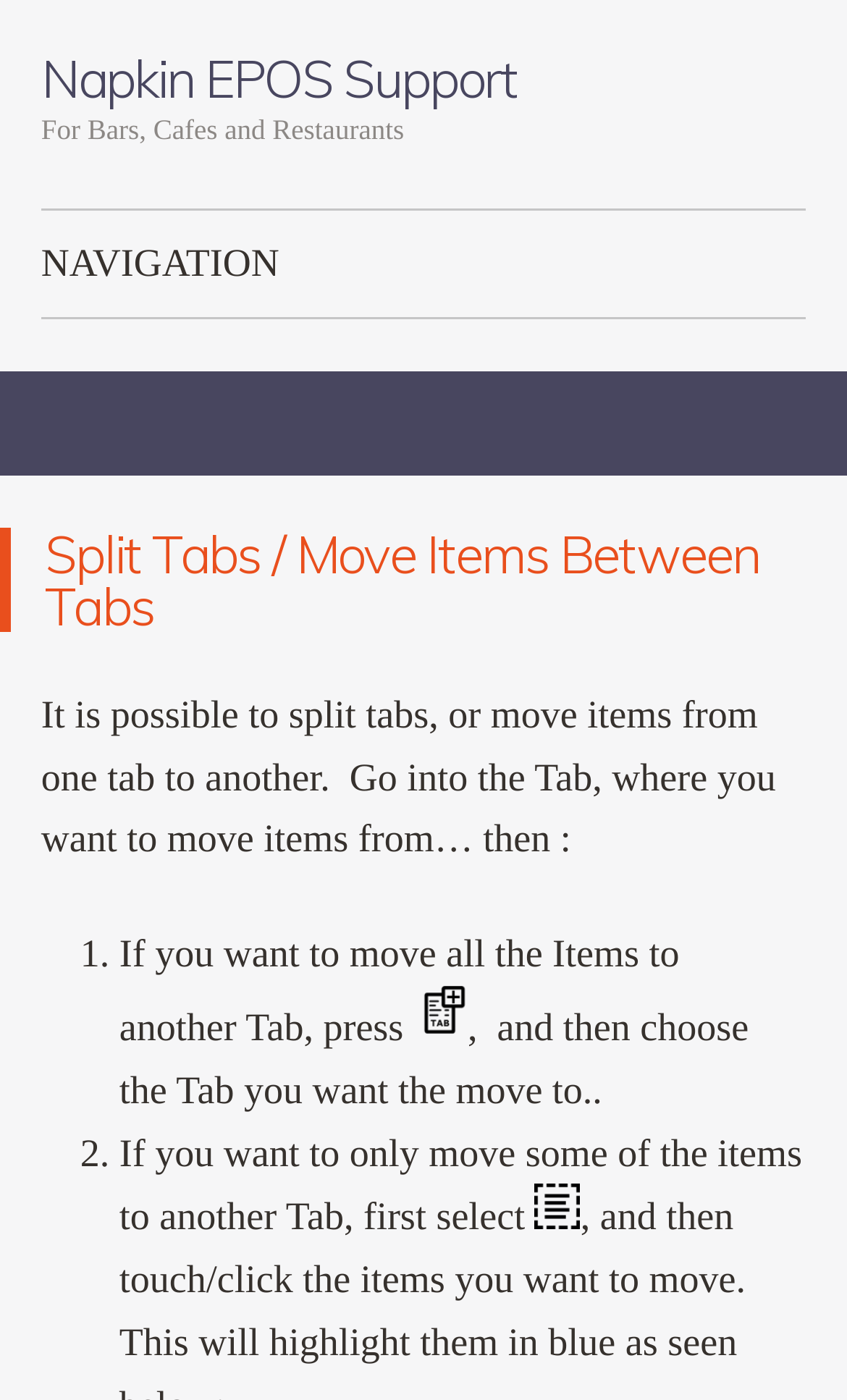Generate the text of the webpage's primary heading.

Napkin EPOS Support